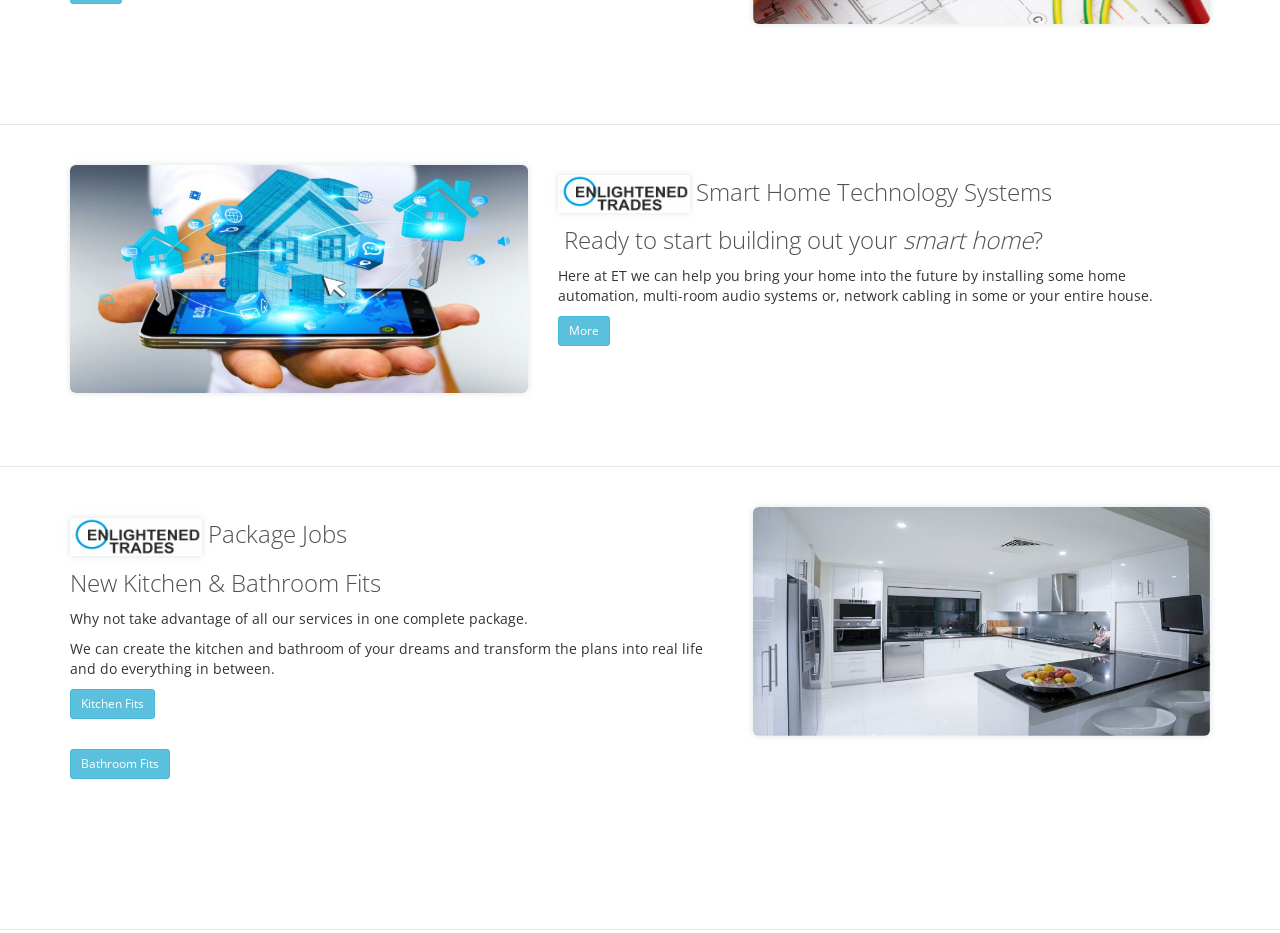What is the main service offered by ET?
Refer to the image and provide a concise answer in one word or phrase.

Smart Home Technology Systems